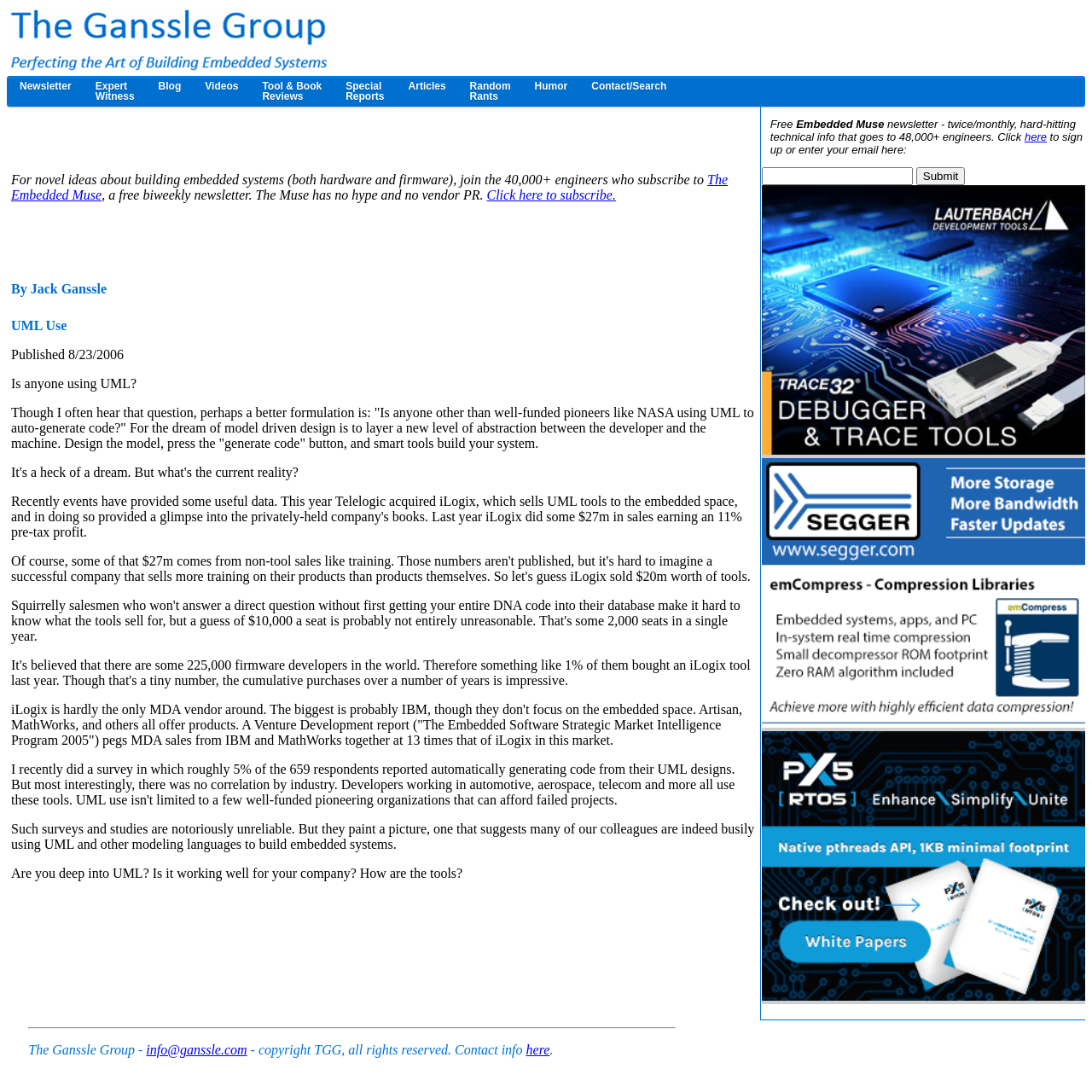Determine the bounding box coordinates for the UI element matching this description: "Alex Chester".

None